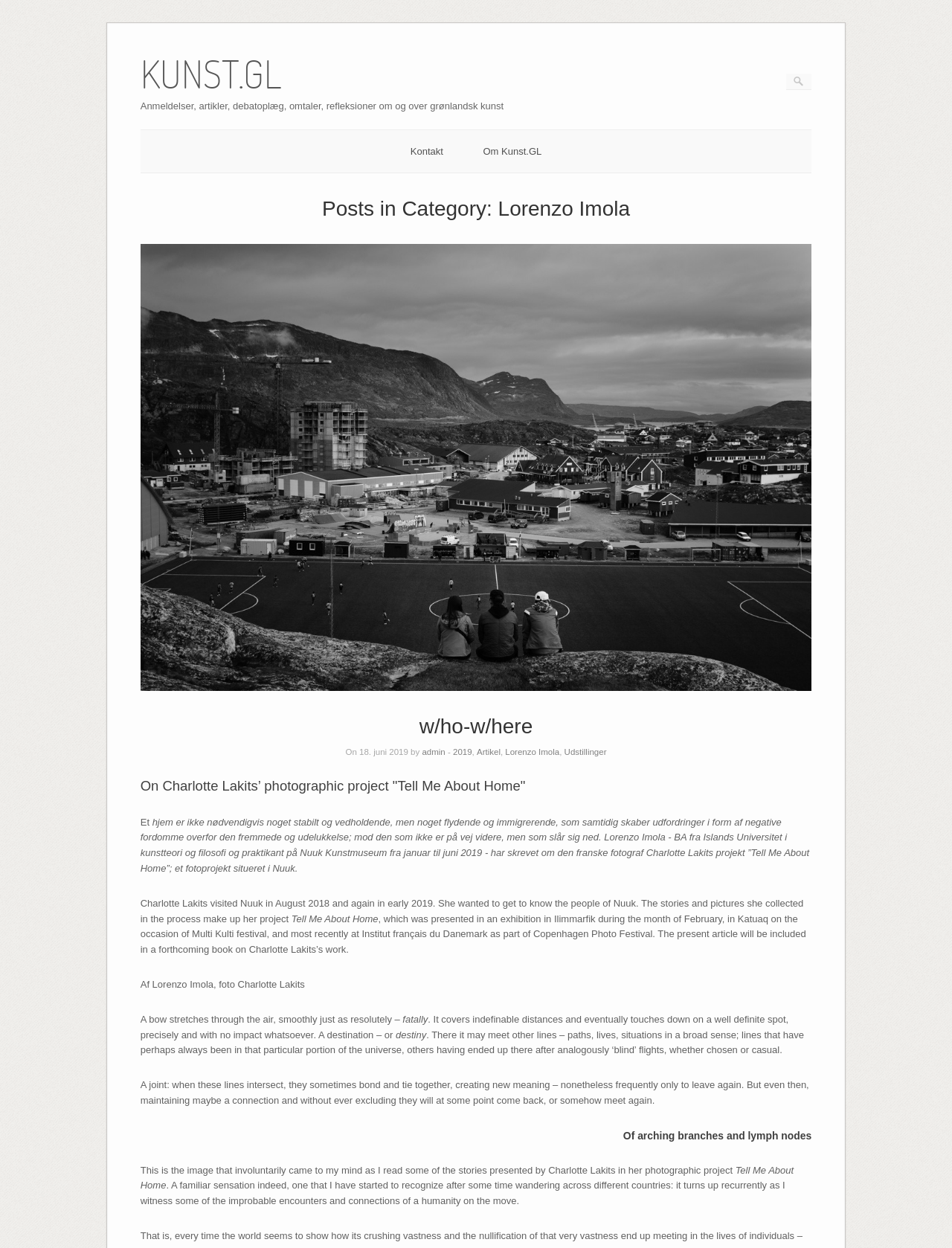What is the name of the website?
Look at the image and respond with a one-word or short-phrase answer.

KUNST.GL